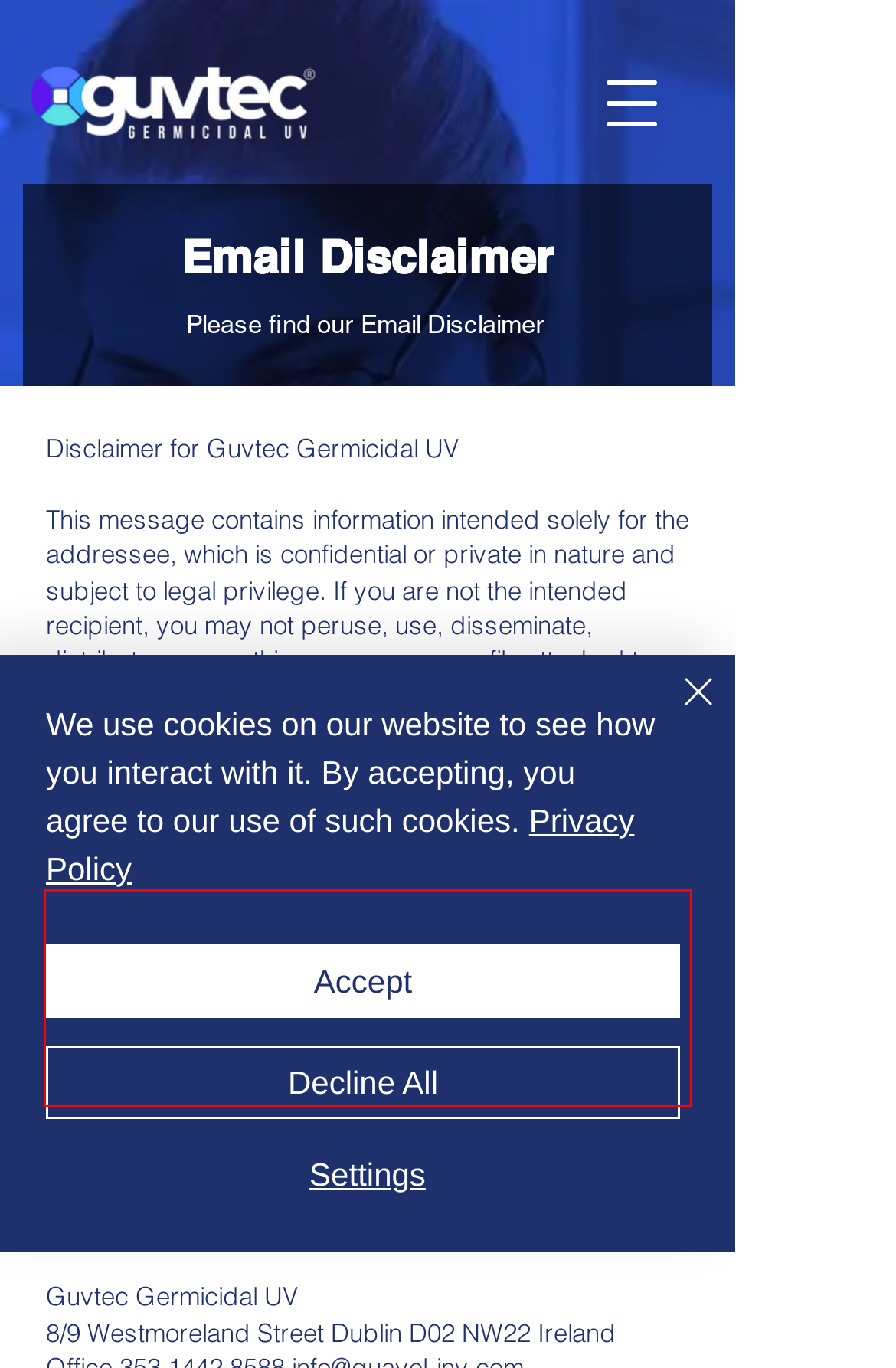Given a screenshot of a webpage, locate the red bounding box and extract the text it encloses.

Furthermore, the information contained in this message and any attachments thereto, is for information purposes only and may contain the personal views and opinions of the author, which are not necessarily the views and opinions of Guvtec Germicidal UV or its subsidiaries and associated companies.